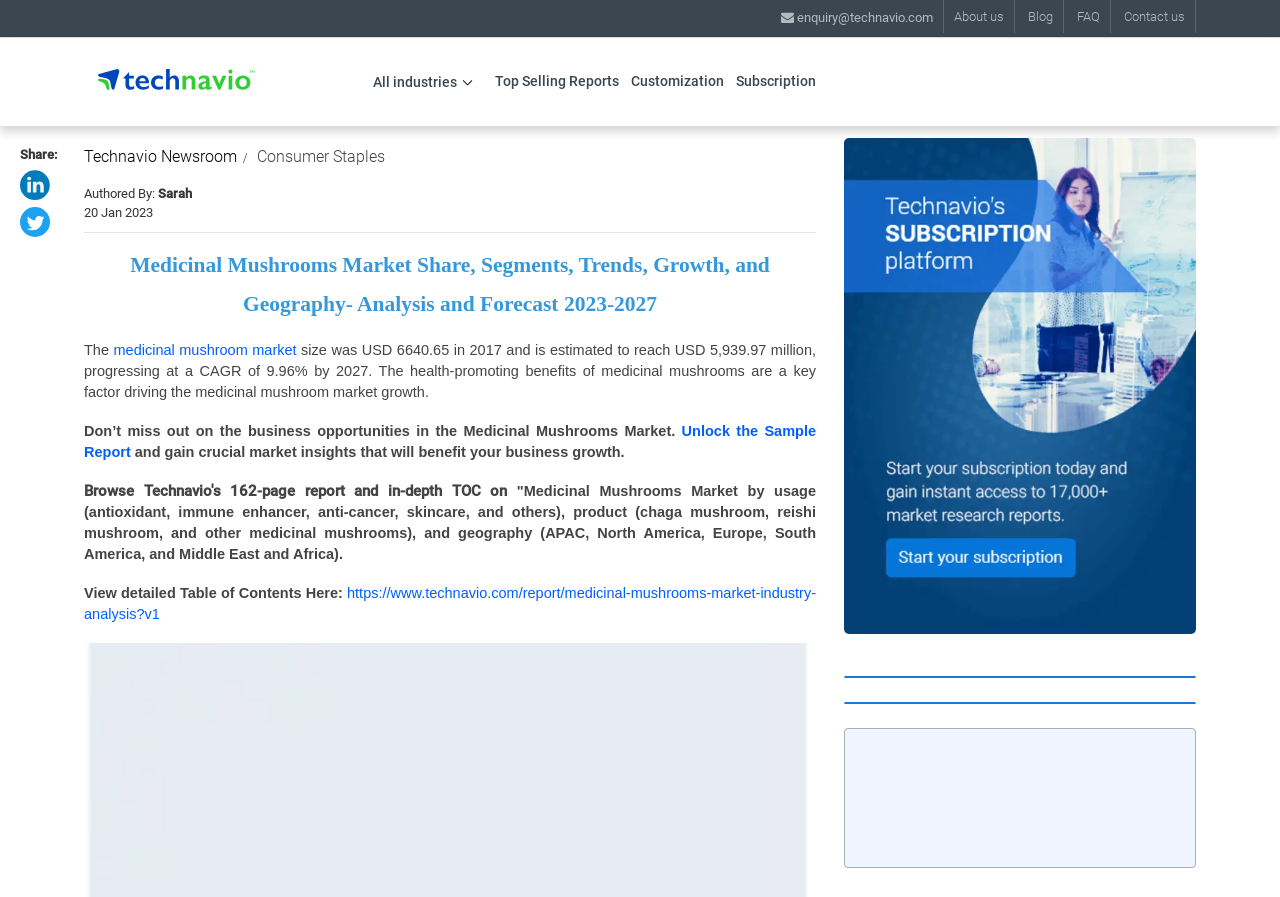Provide the bounding box coordinates for the area that should be clicked to complete the instruction: "Unlock the Sample Report".

[0.066, 0.472, 0.638, 0.513]